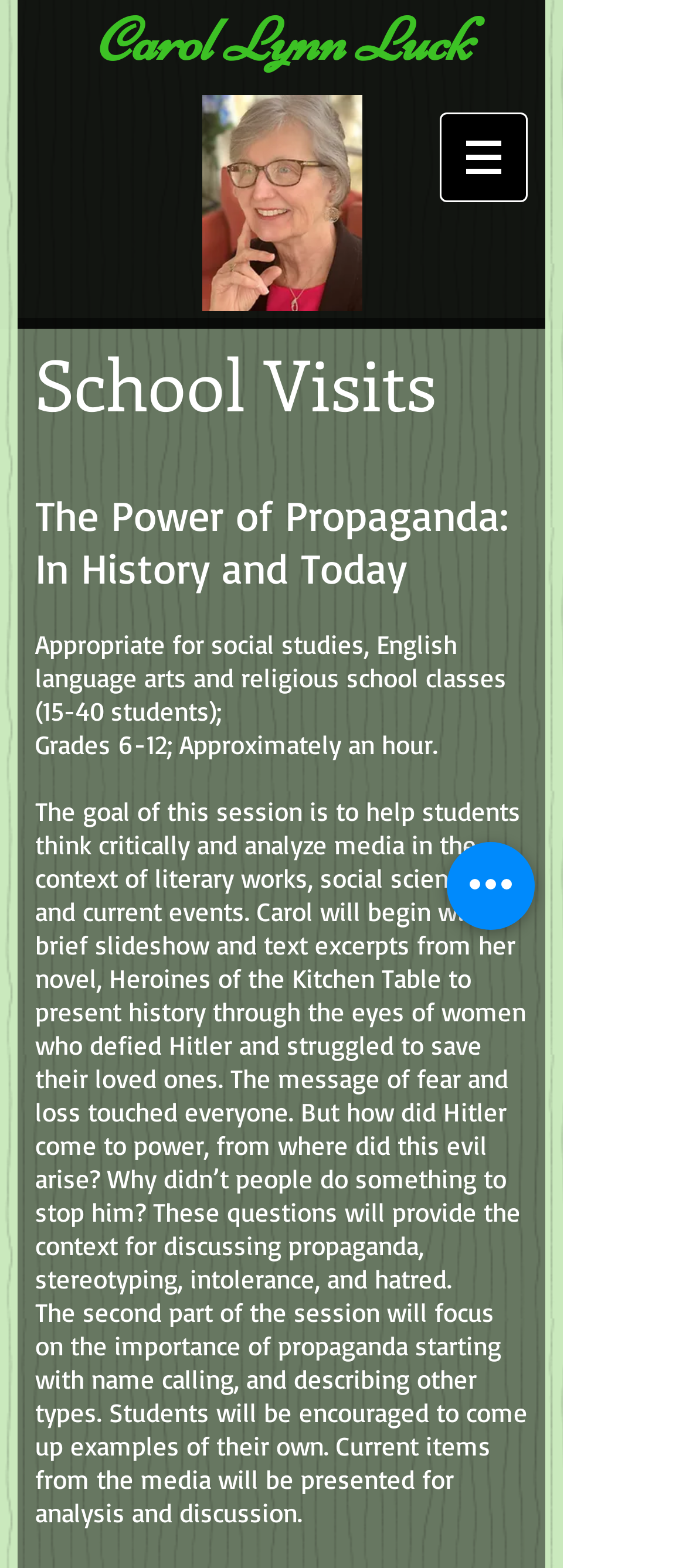Reply to the question with a single word or phrase:
What is the goal of the school visit session?

To help students think critically